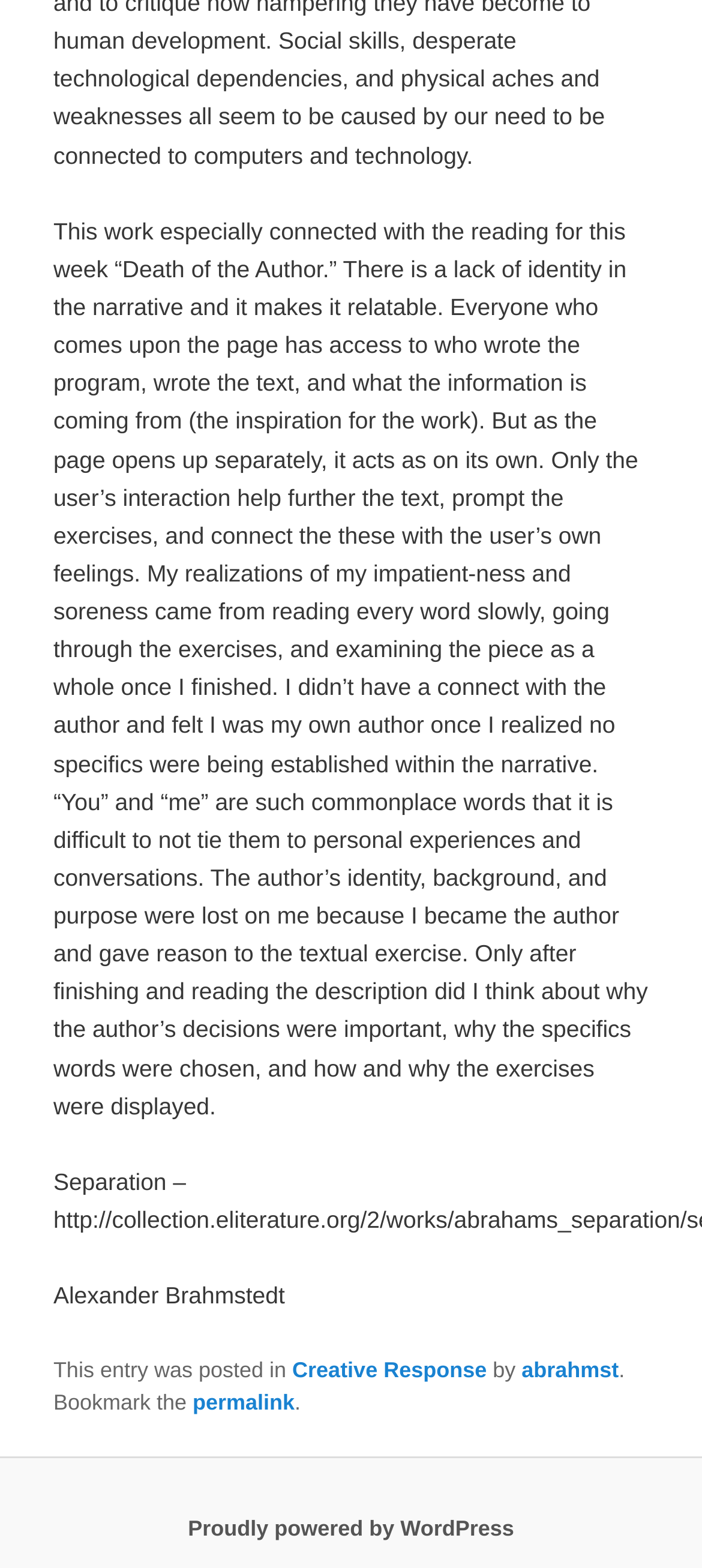What is the purpose of the exercises in the narrative?
Please give a detailed and elaborate explanation in response to the question.

The purpose of the exercises in the narrative is mentioned in the static text element with the bounding box coordinates [0.076, 0.139, 0.923, 0.714]. It is stated that the exercises help to further the text and connect with the user's own feelings.